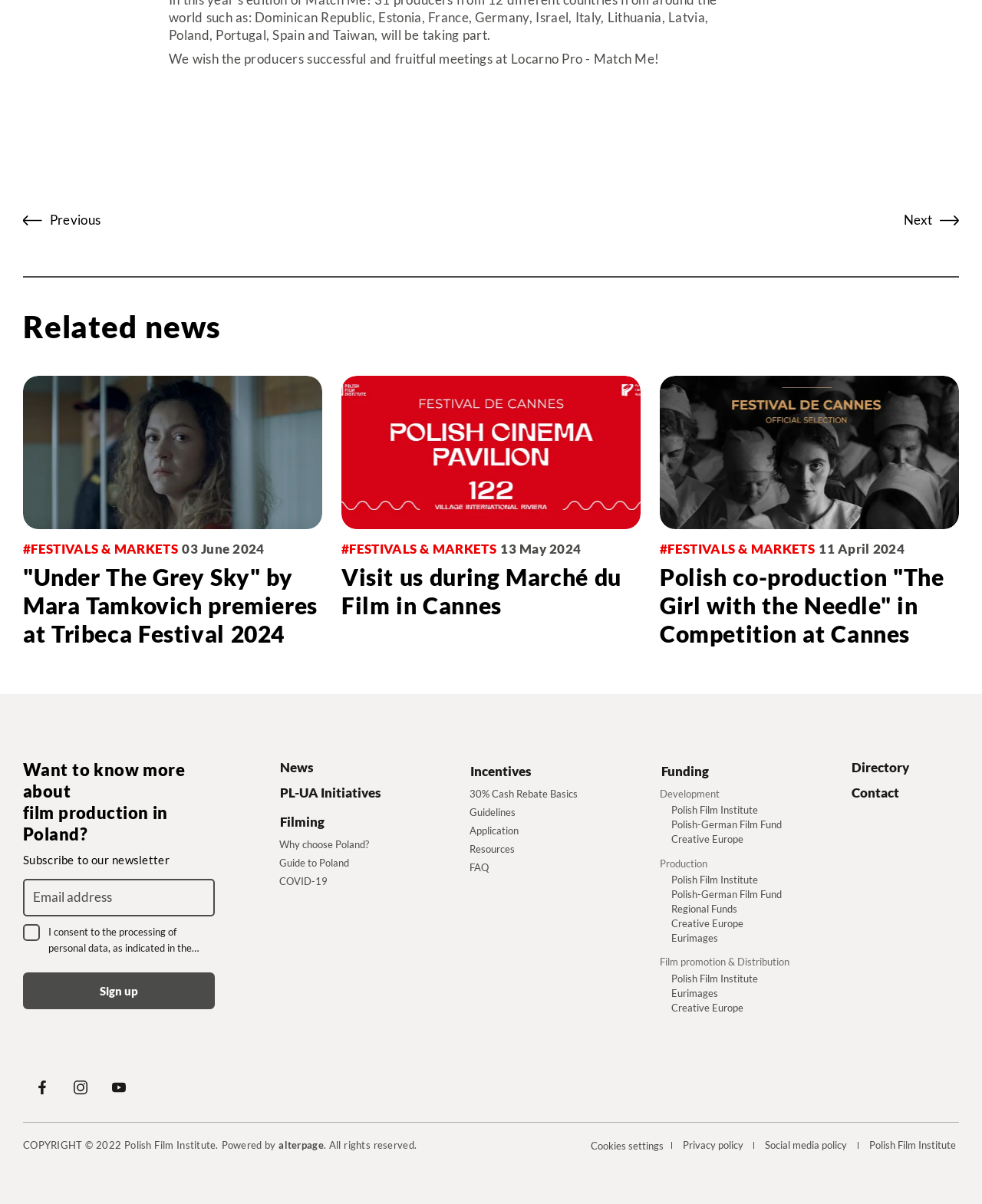How many articles are listed under 'Related news'?
Use the information from the image to give a detailed answer to the question.

I counted the number of articles under the 'Related news' heading and found three articles: 'Under The Grey Sky' by Mara Tamkovich premieres at Tribeca Festival 2024, Visit us during Marché du Film in Cannes, and Polish co-production 'The Girl with the Needle' in Competition at Cannes.